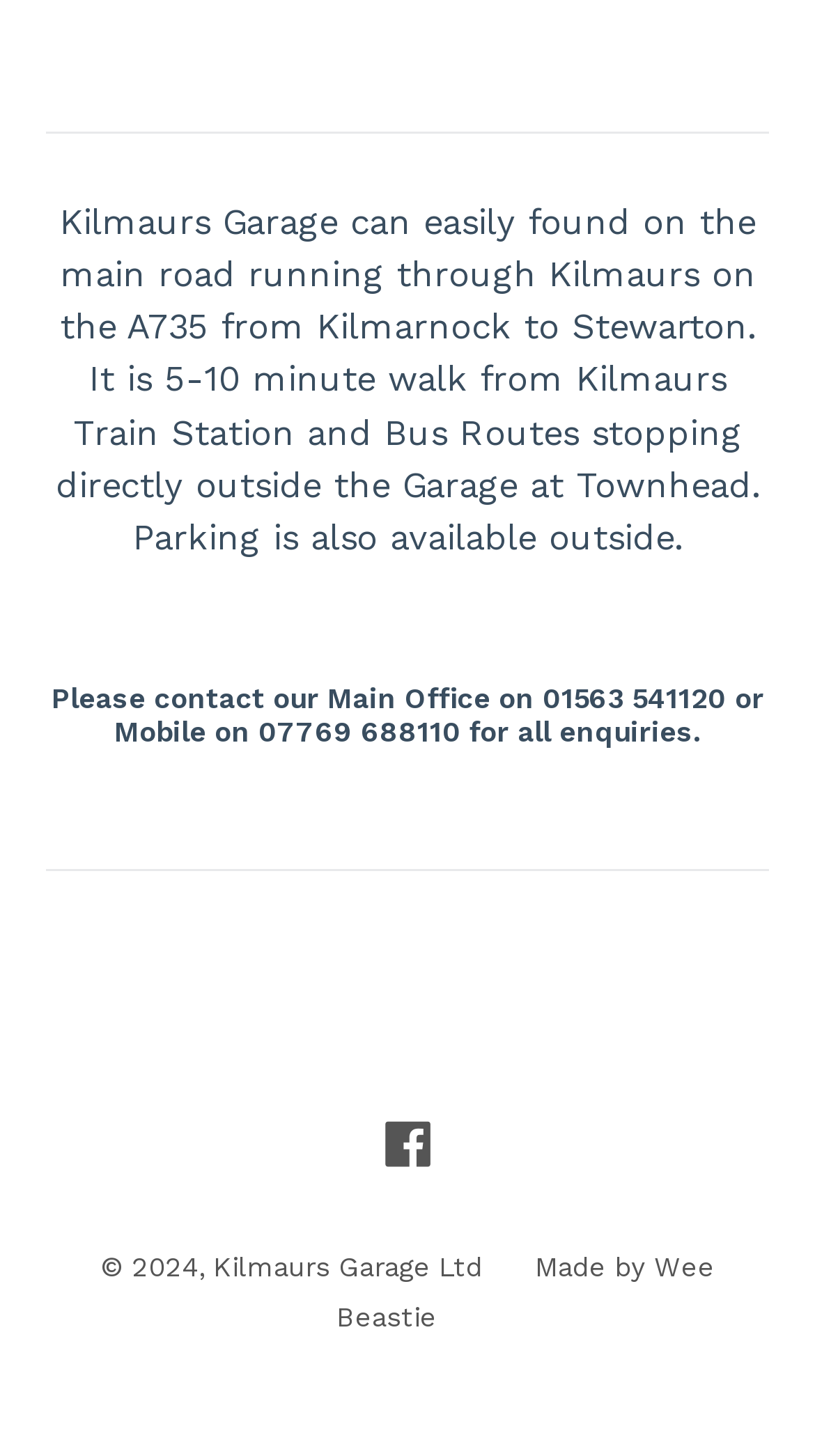How far is Kilmaurs Train Station from the garage?
Can you provide an in-depth and detailed response to the question?

The StaticText element within the blockquote element states that Kilmaurs Train Station is a 5-10 minute walk from Kilmaurs Garage.